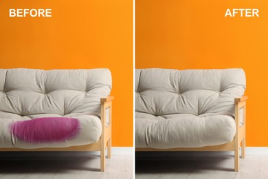Answer this question using a single word or a brief phrase:
What is the purpose of regular care for upholstery?

enhancing the ambiance